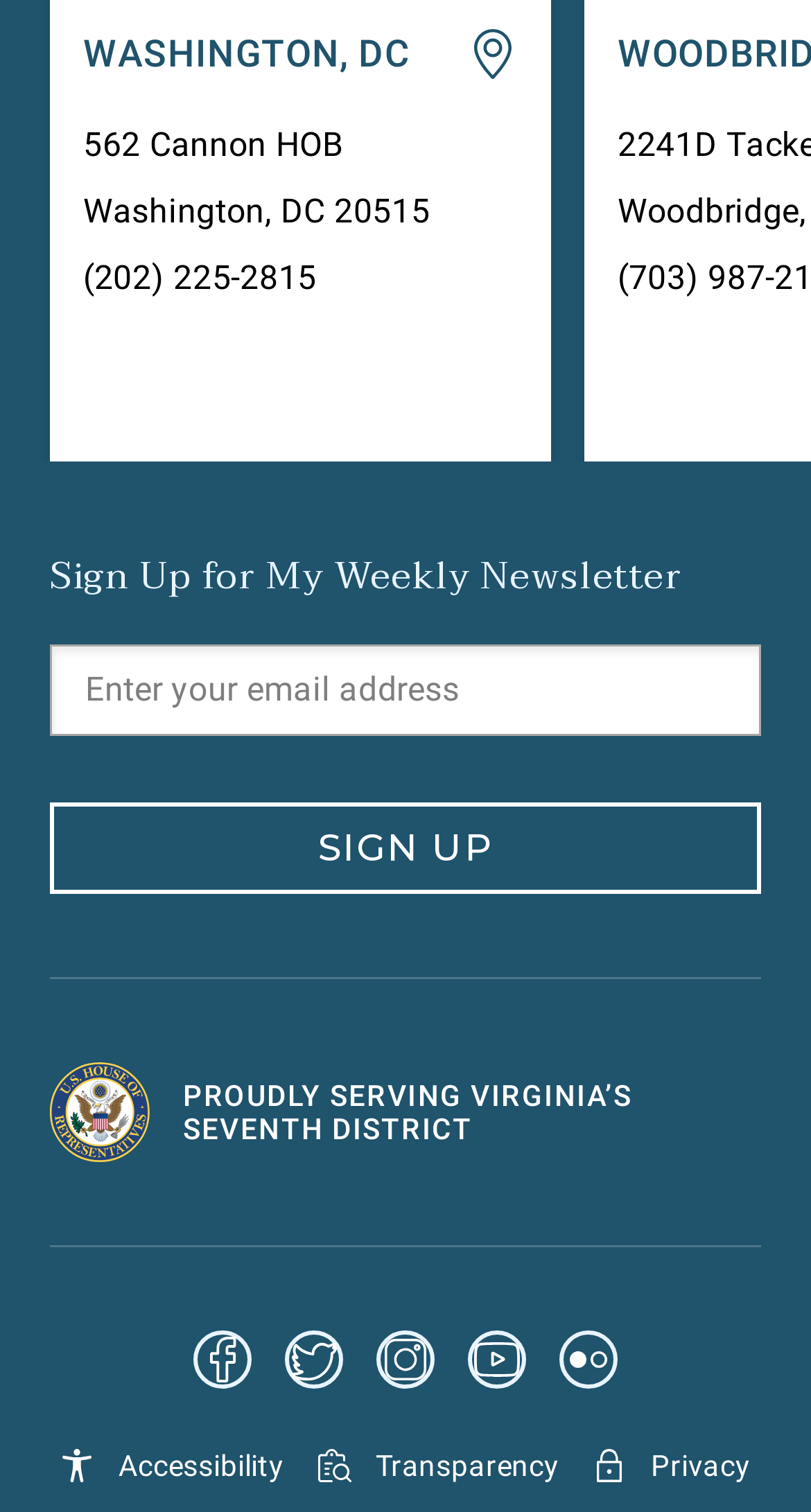How many social media links are at the bottom?
Could you give a comprehensive explanation in response to this question?

I found five social media links at the bottom of the webpage, which are Facebook, Twitter, Instagram, Youtube, and Flickr, each with a corresponding button element.